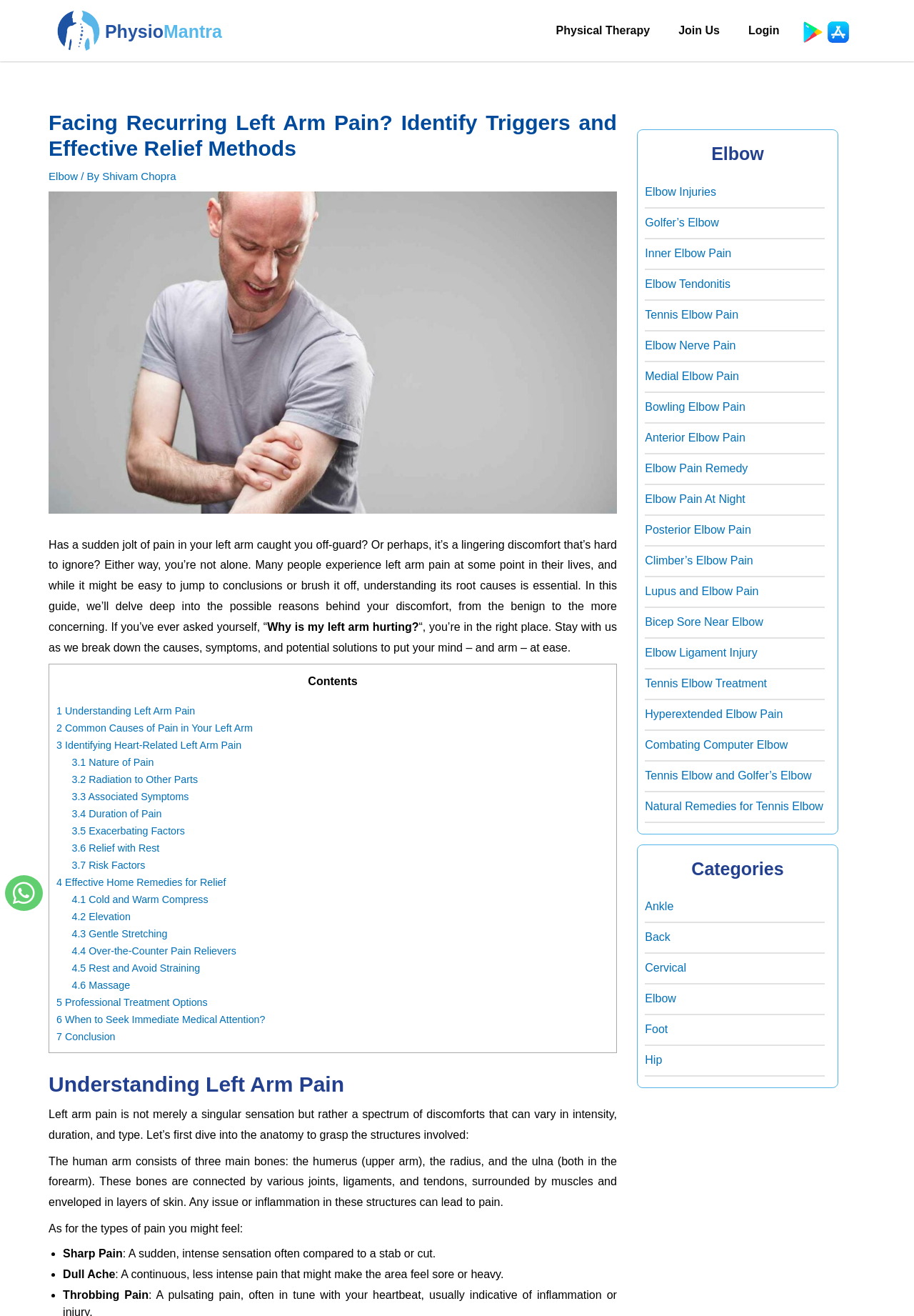Given the description of the UI element: "Elbow Nerve Pain", predict the bounding box coordinates in the form of [left, top, right, bottom], with each value being a float between 0 and 1.

[0.706, 0.258, 0.805, 0.267]